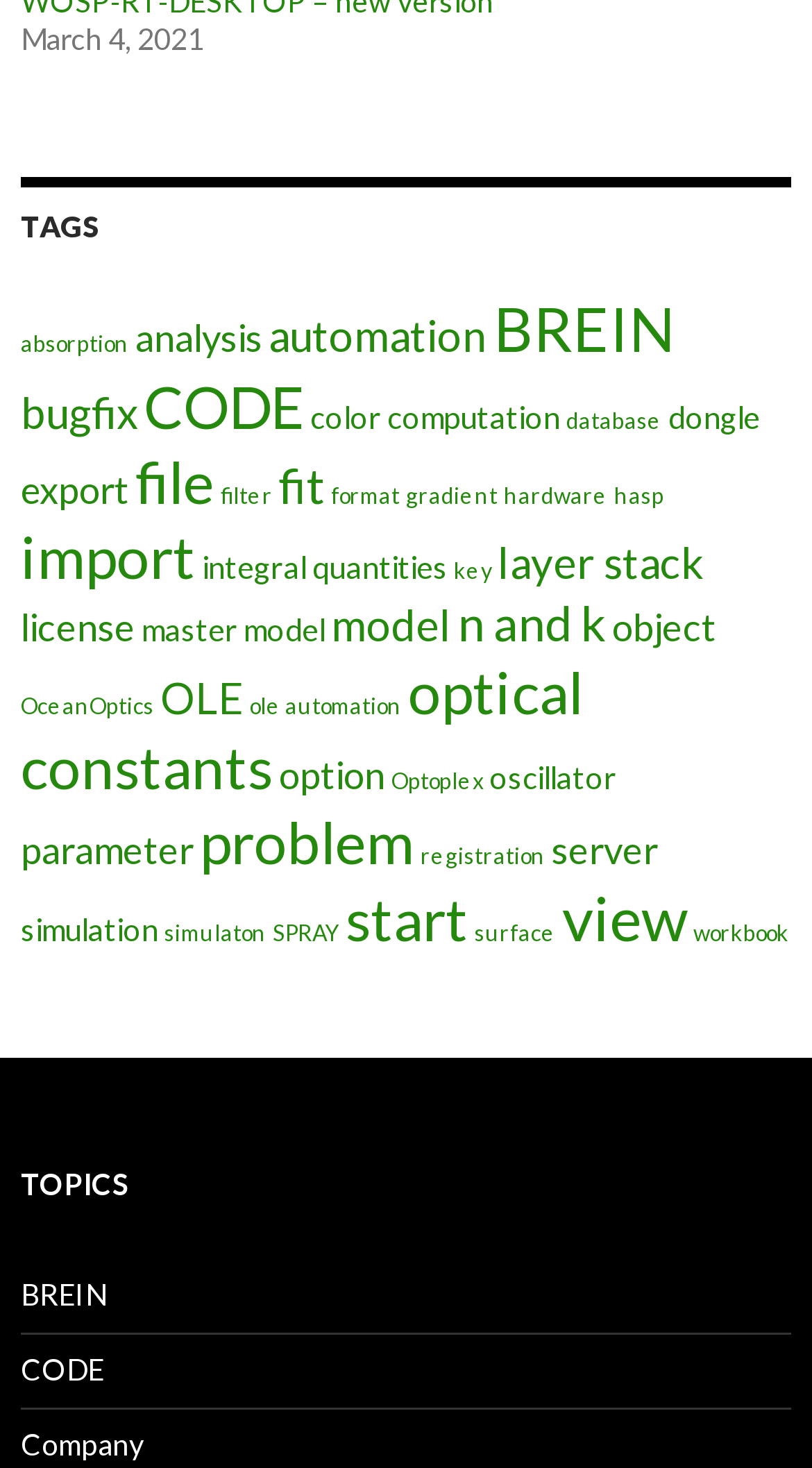Answer the question below in one word or phrase:
How many items are related to 'BREIN'?

10 items